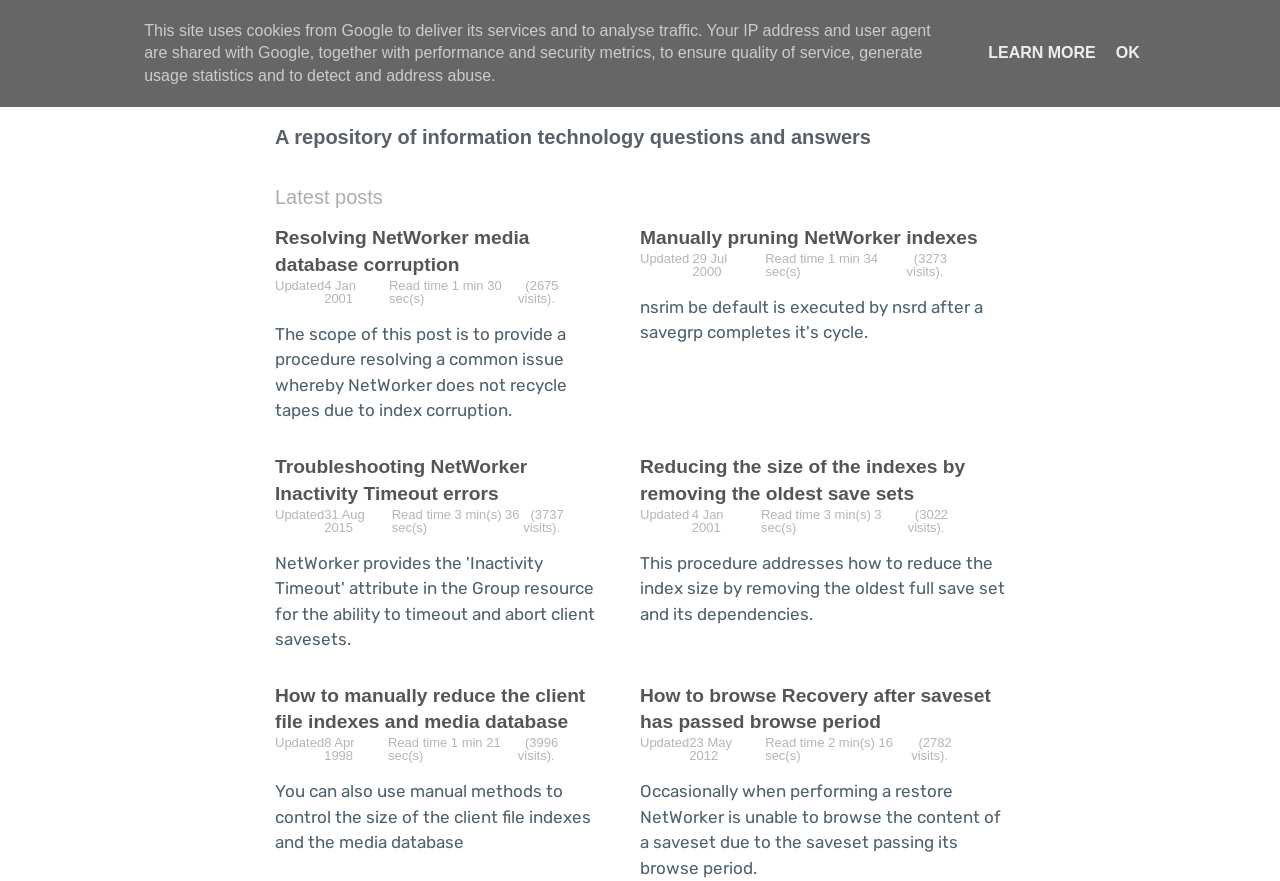Please identify the bounding box coordinates of the element I need to click to follow this instruction: "Read about B2B INFLUENCERS".

None